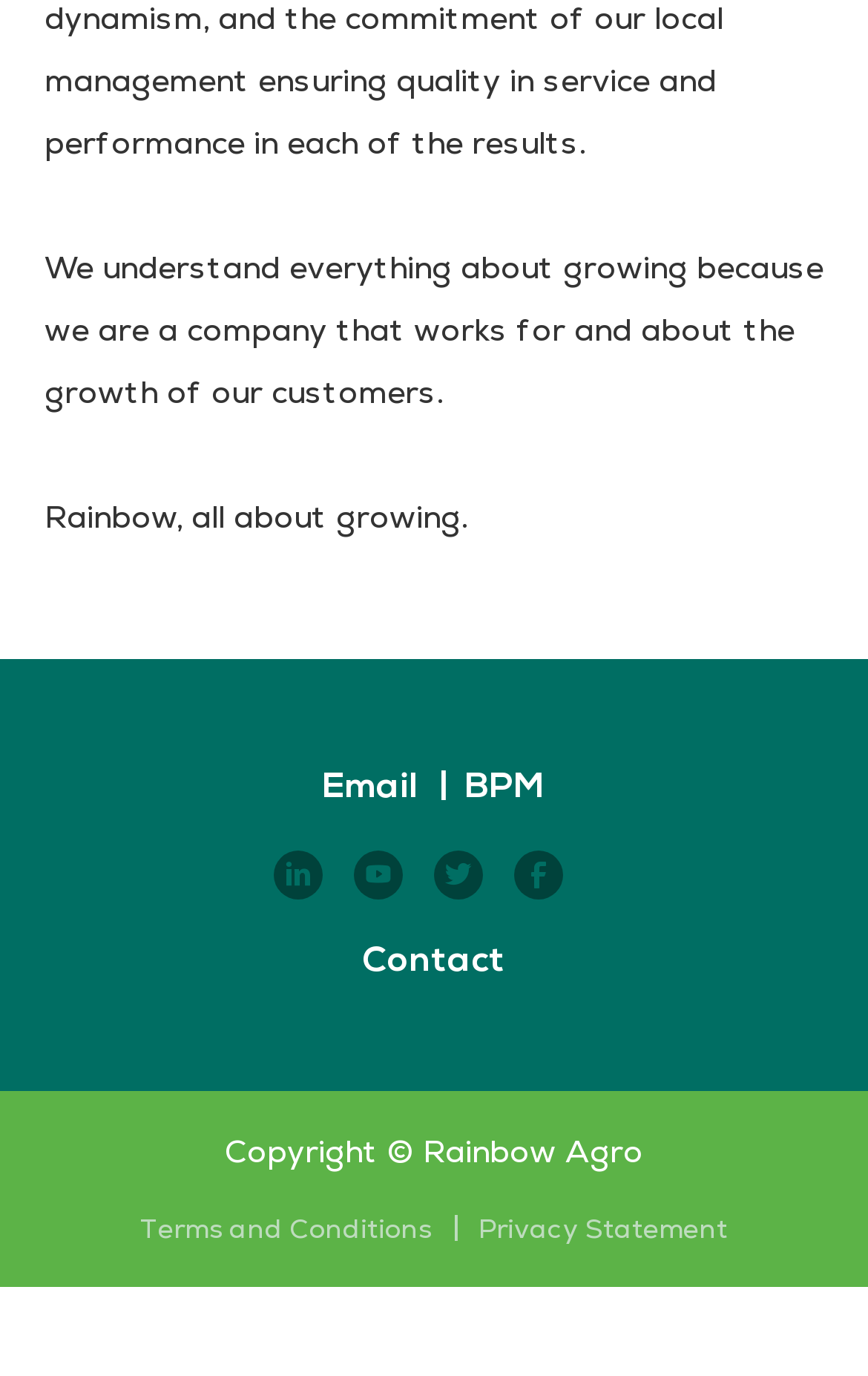For the element described, predict the bounding box coordinates as (top-left x, top-left y, bottom-right x, bottom-right y). All values should be between 0 and 1. Element description: Terms and Conditions

[0.128, 0.941, 0.5, 0.968]